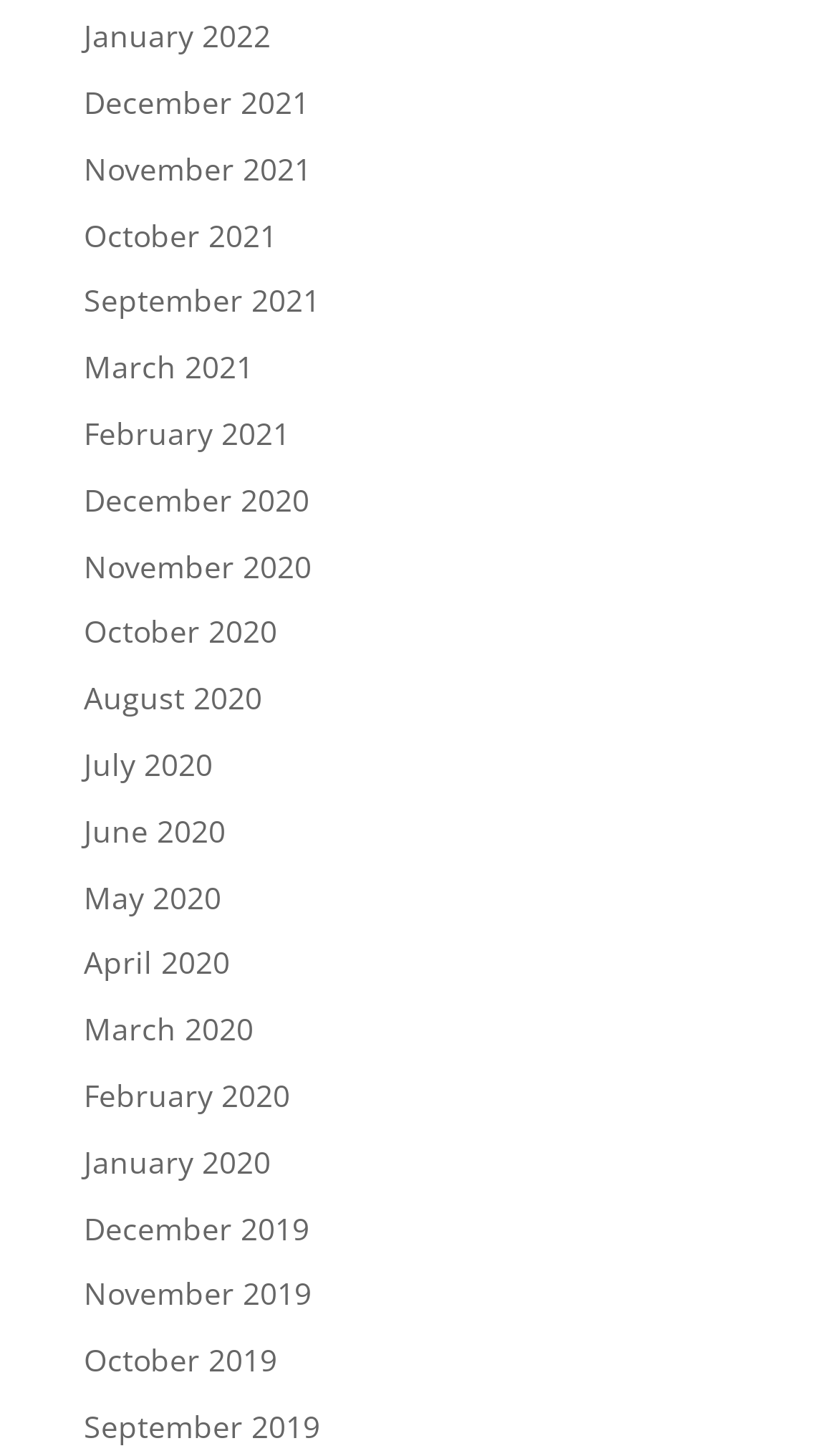How many months are listed in 2021?
Based on the screenshot, give a detailed explanation to answer the question.

I counted the number of links with '2021' in their text and found that there are 5 months listed in 2021, which are January 2021, February 2021, March 2021, November 2021, and October 2021.